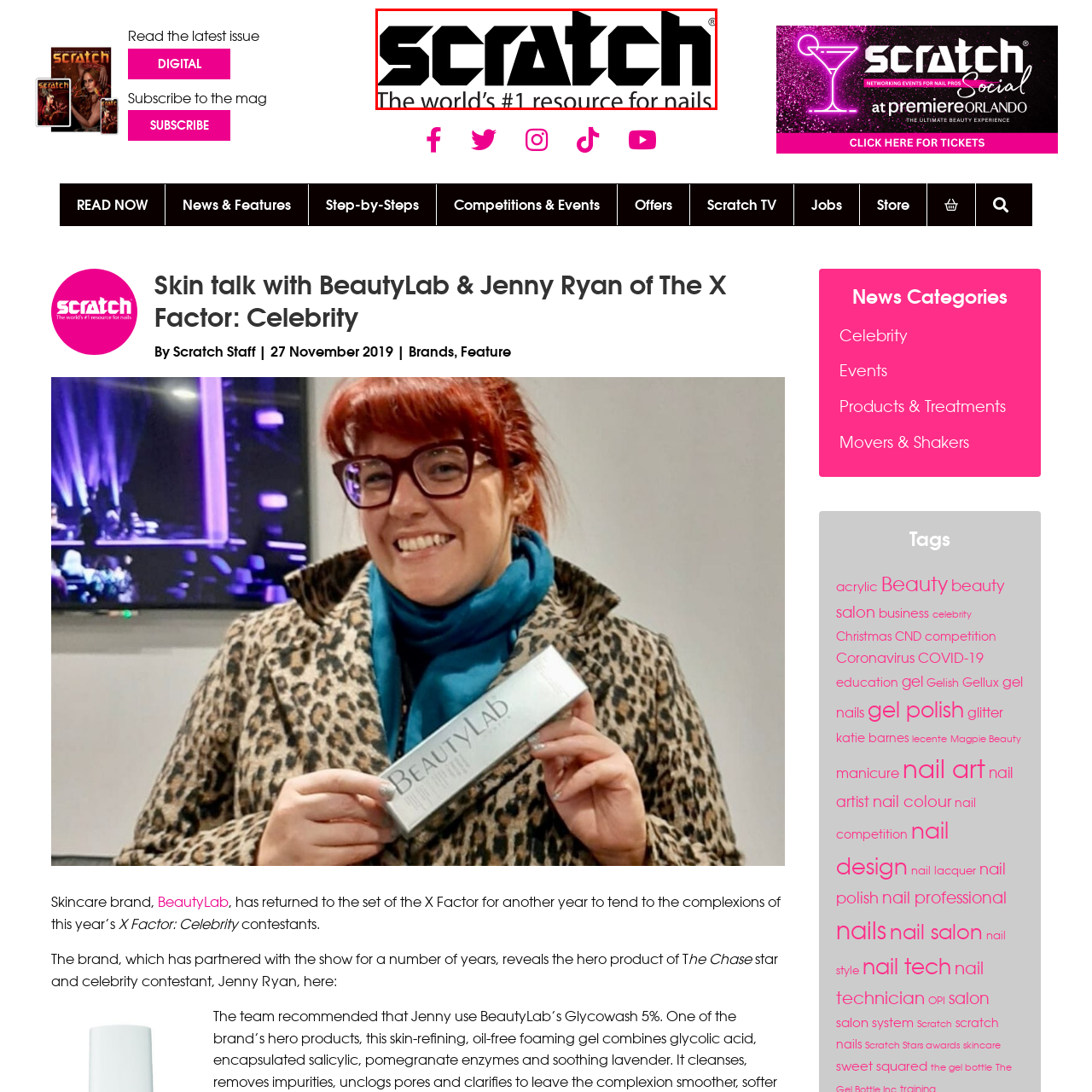Who is the target audience of the brand?
Look at the section marked by the red bounding box and provide a single word or phrase as your answer.

nail professionals and enthusiasts